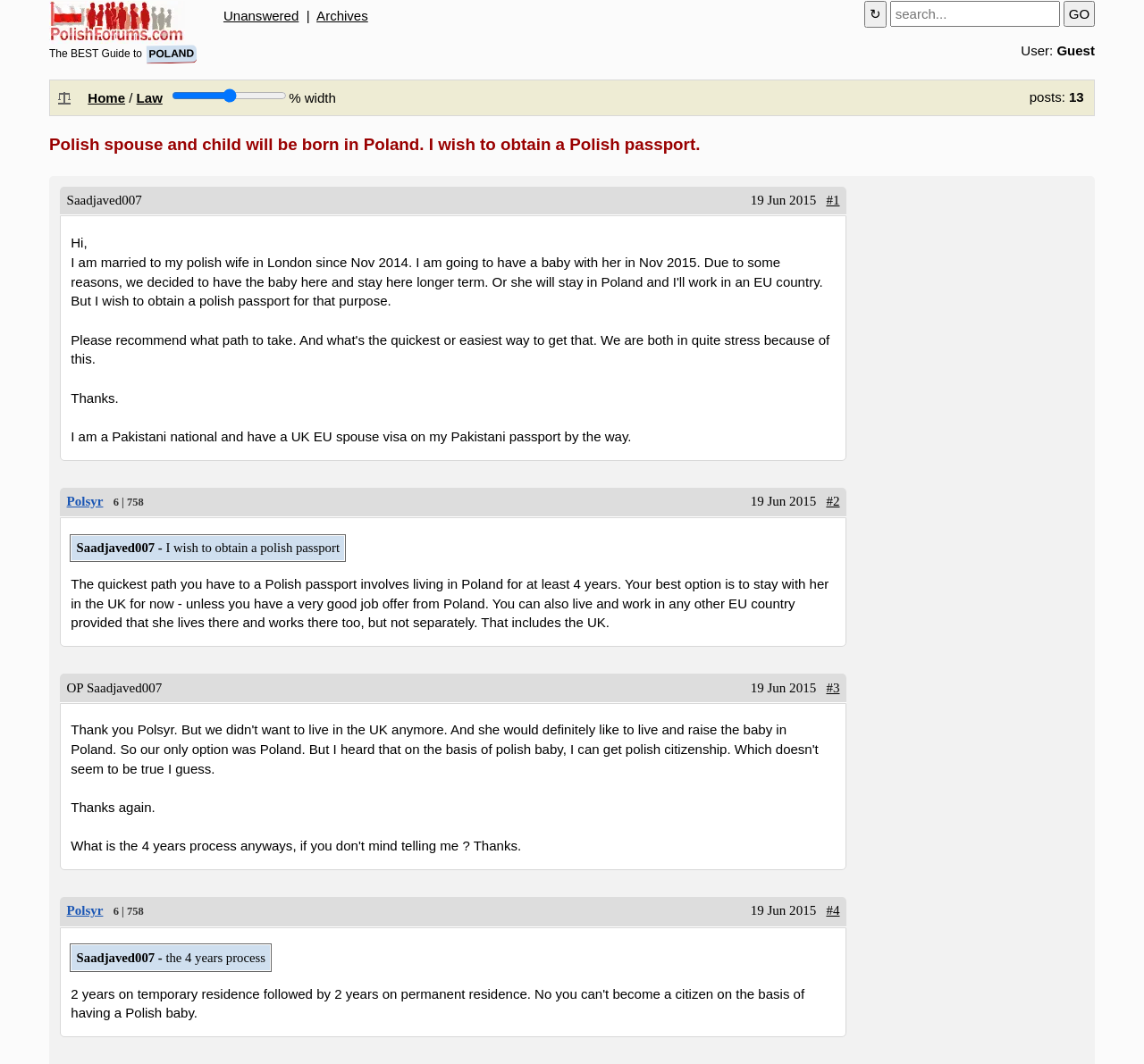Please identify the bounding box coordinates of the element I should click to complete this instruction: 'Click the 'GO' button'. The coordinates should be given as four float numbers between 0 and 1, like this: [left, top, right, bottom].

[0.93, 0.001, 0.957, 0.025]